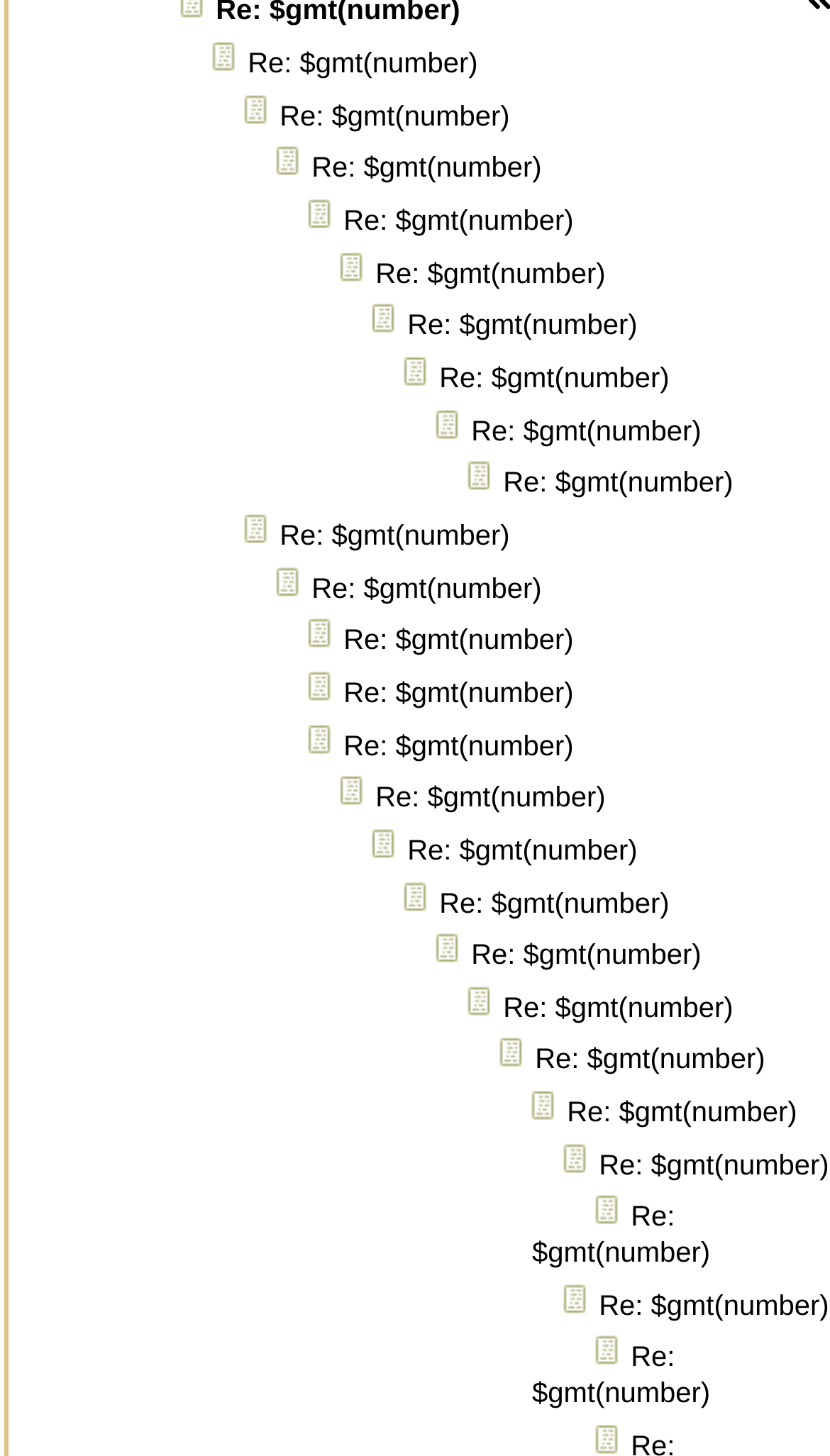Pinpoint the bounding box coordinates of the area that must be clicked to complete this instruction: "view a post".

[0.452, 0.176, 0.73, 0.198]